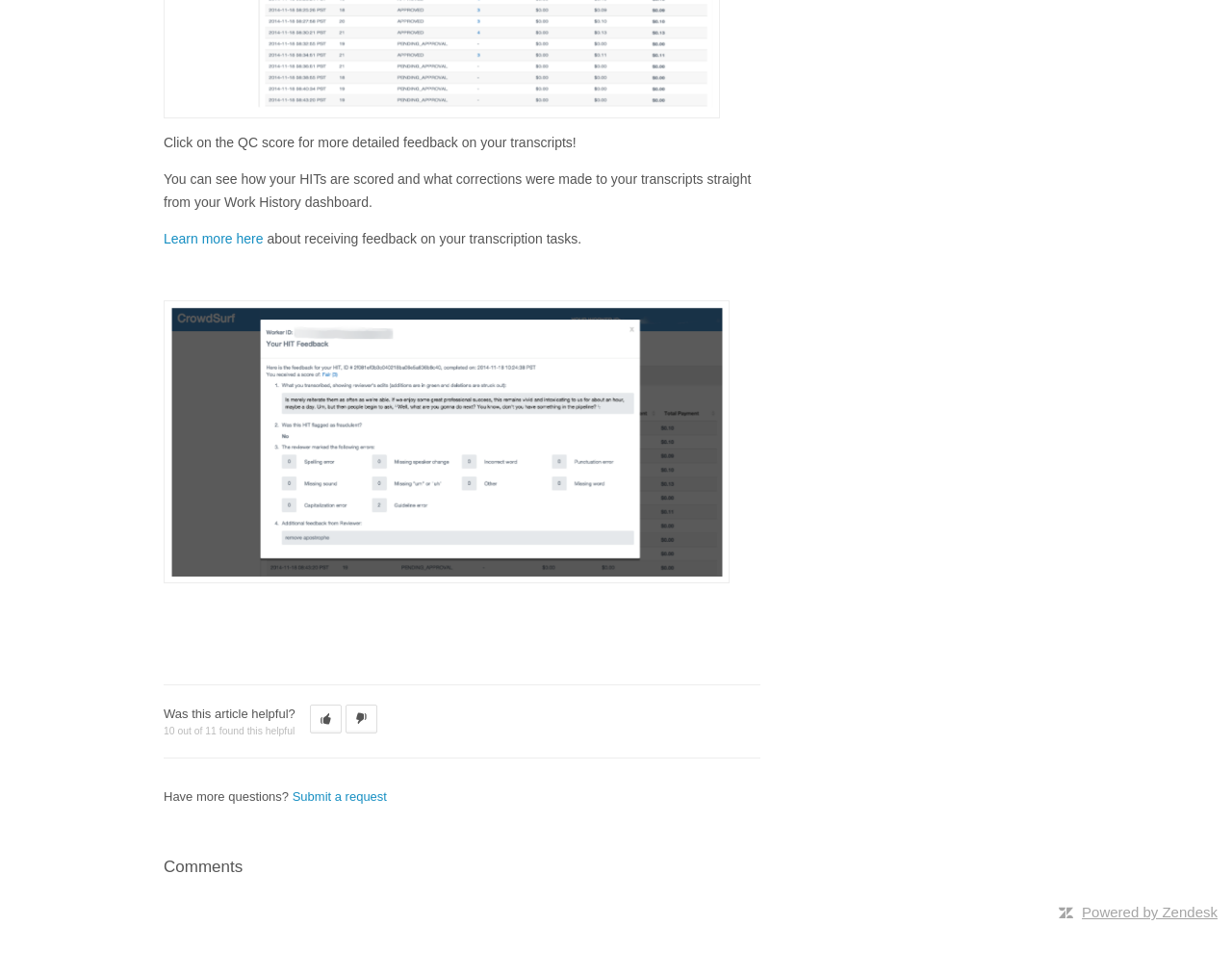What is the purpose of clicking on the QC score?
Answer the question with a single word or phrase derived from the image.

Get detailed feedback